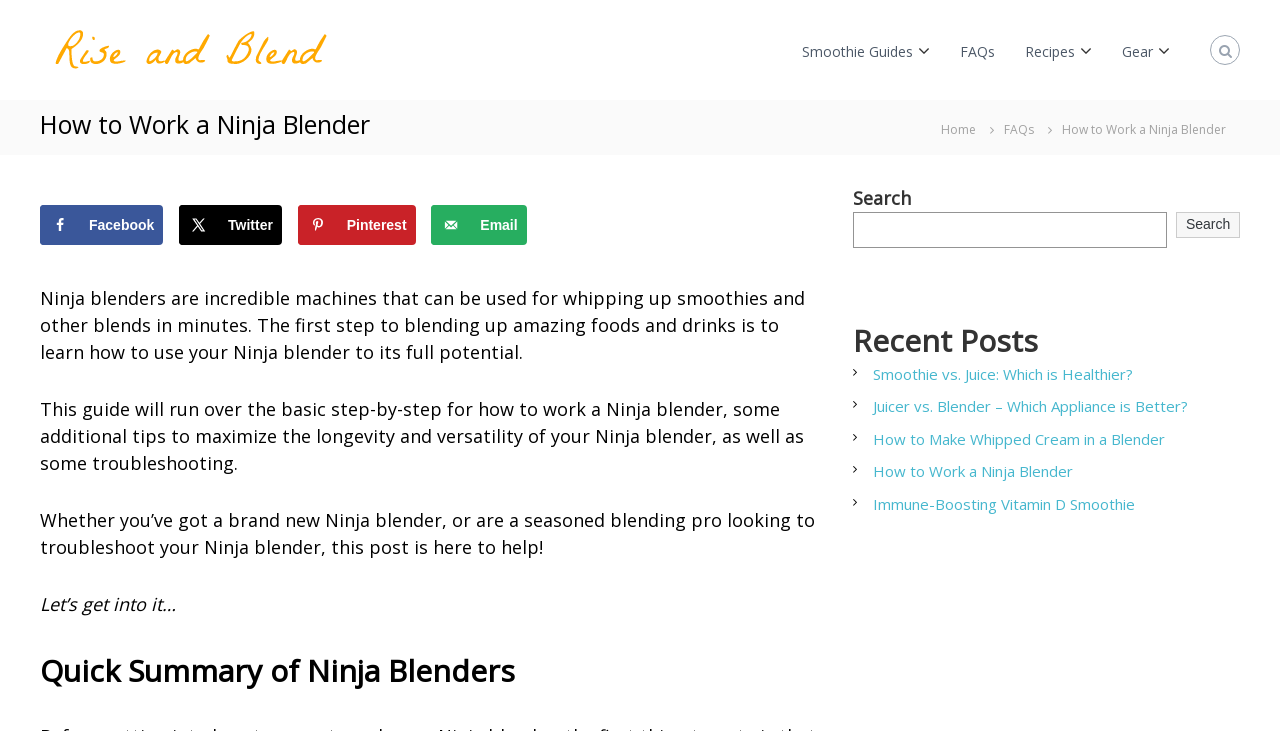Please specify the bounding box coordinates of the element that should be clicked to execute the given instruction: 'Search for a topic'. Ensure the coordinates are four float numbers between 0 and 1, expressed as [left, top, right, bottom].

[0.667, 0.29, 0.912, 0.339]